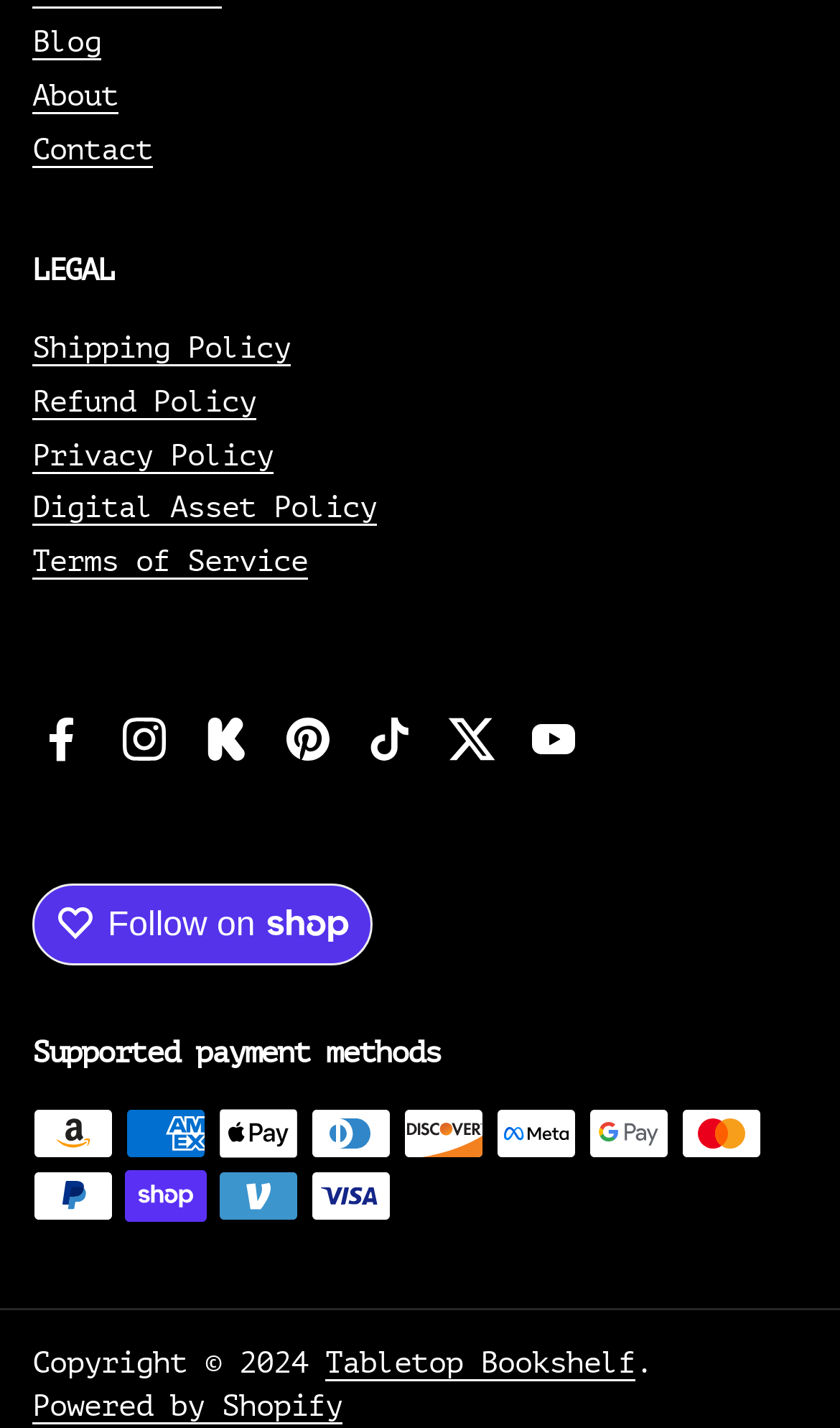Locate and provide the bounding box coordinates for the HTML element that matches this description: "Shipping Policy".

[0.038, 0.233, 0.346, 0.257]